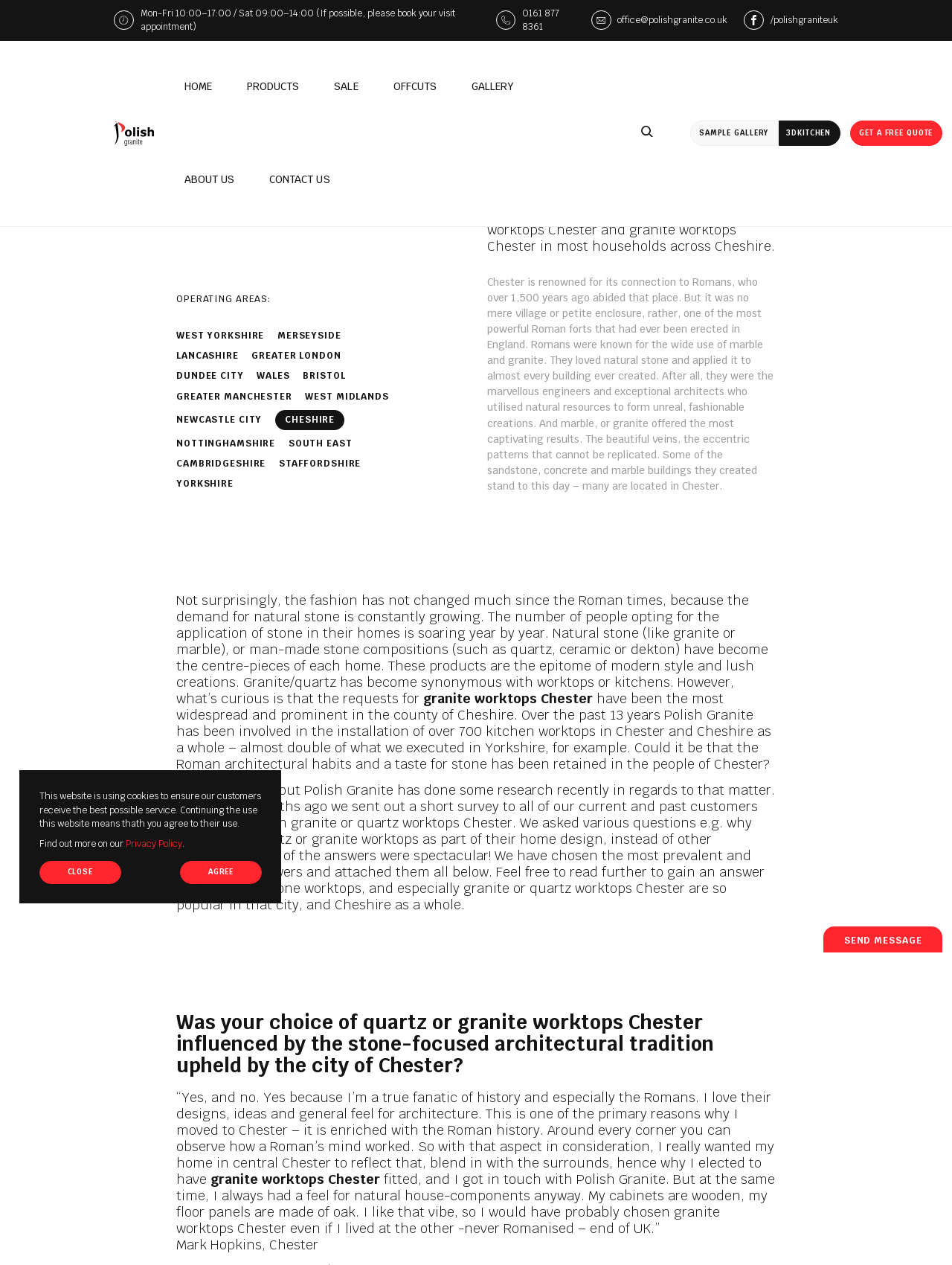Determine the bounding box coordinates of the element's region needed to click to follow the instruction: "Click the 'CONTACT US' link". Provide these coordinates as four float numbers between 0 and 1, formatted as [left, top, right, bottom].

[0.574, 0.053, 0.639, 0.064]